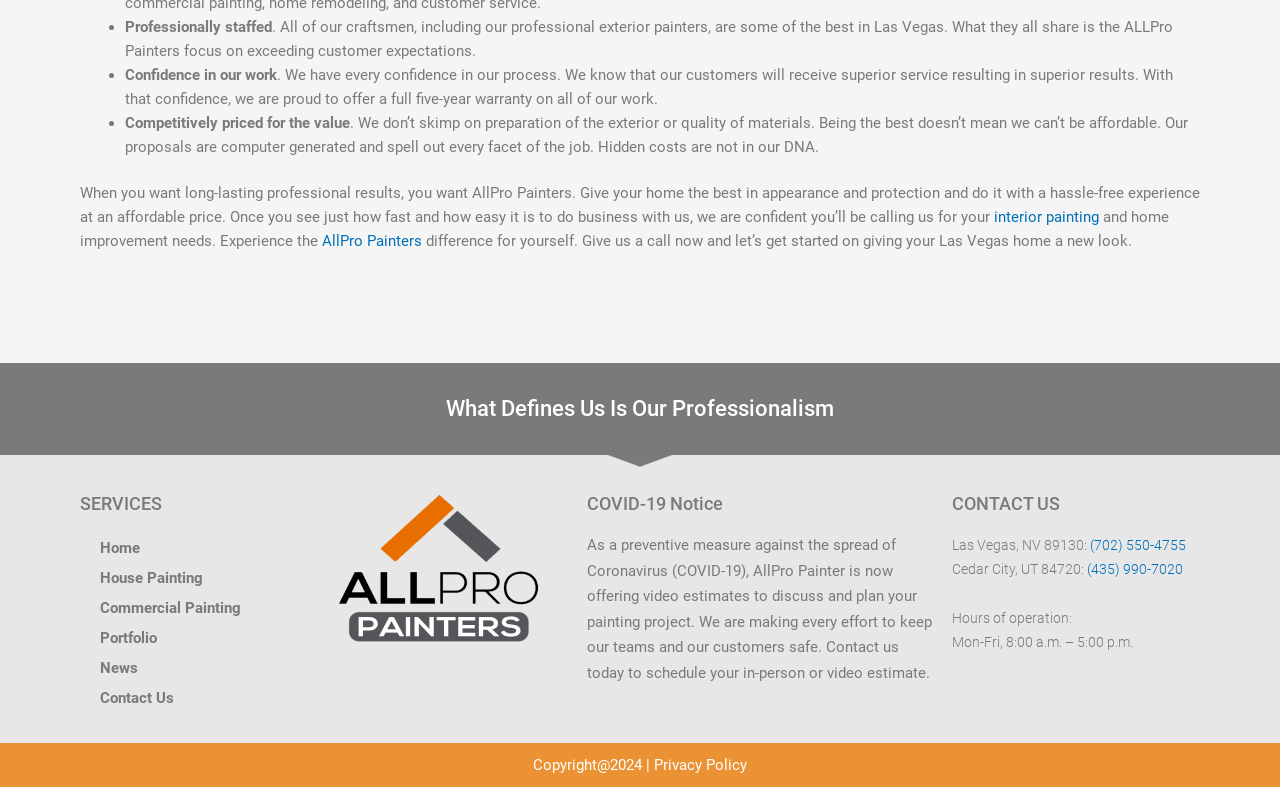Using the format (top-left x, top-left y, bottom-right x, bottom-right y), and given the element description, identify the bounding box coordinates within the screenshot: Portfolio

[0.062, 0.792, 0.227, 0.83]